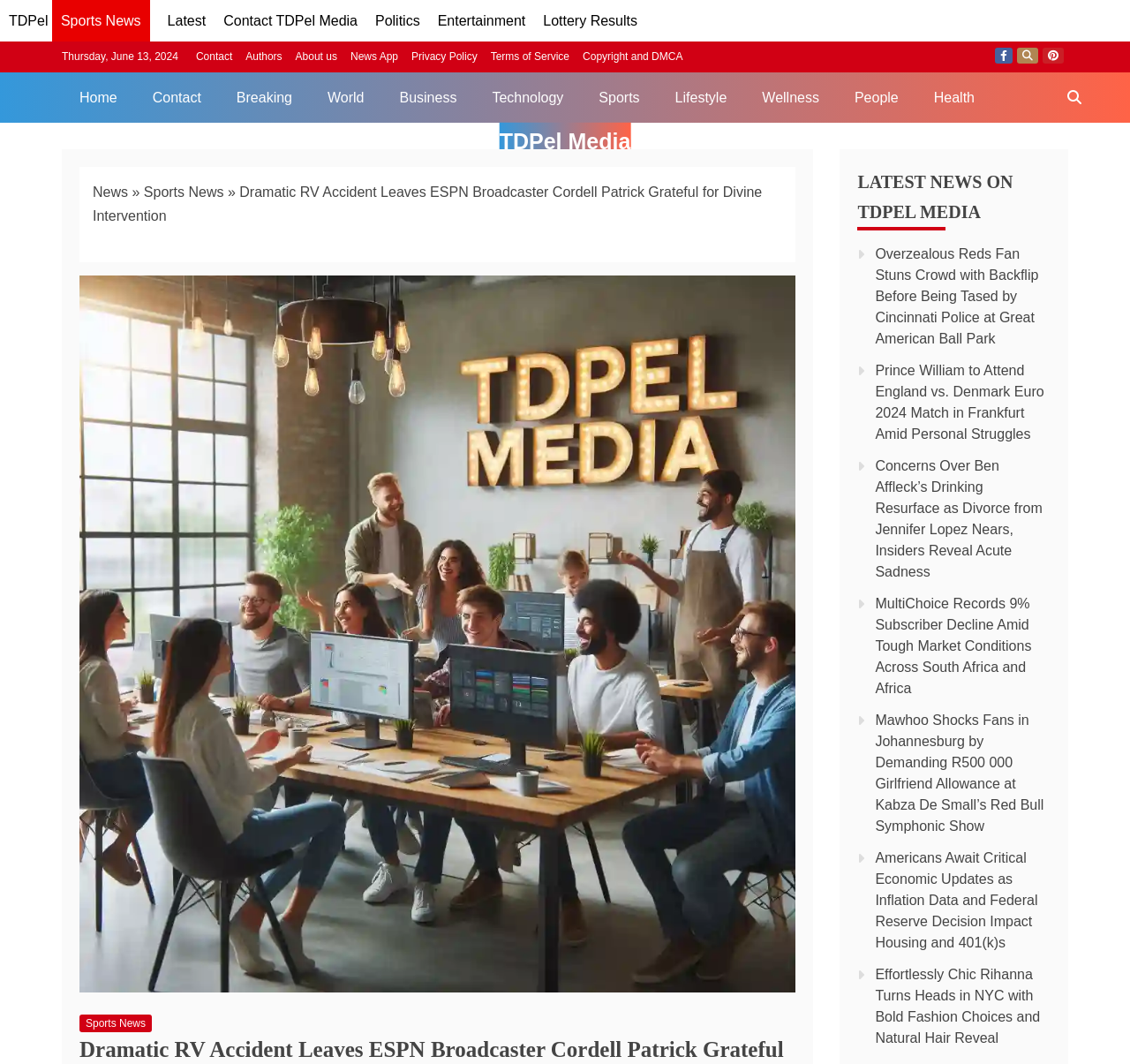Please provide a comprehensive response to the question based on the details in the image: What is the date displayed on the webpage?

The date is displayed on the webpage as 'Thursday, June 13, 2024' which can be found in the StaticText element with bounding box coordinates [0.055, 0.047, 0.158, 0.059].